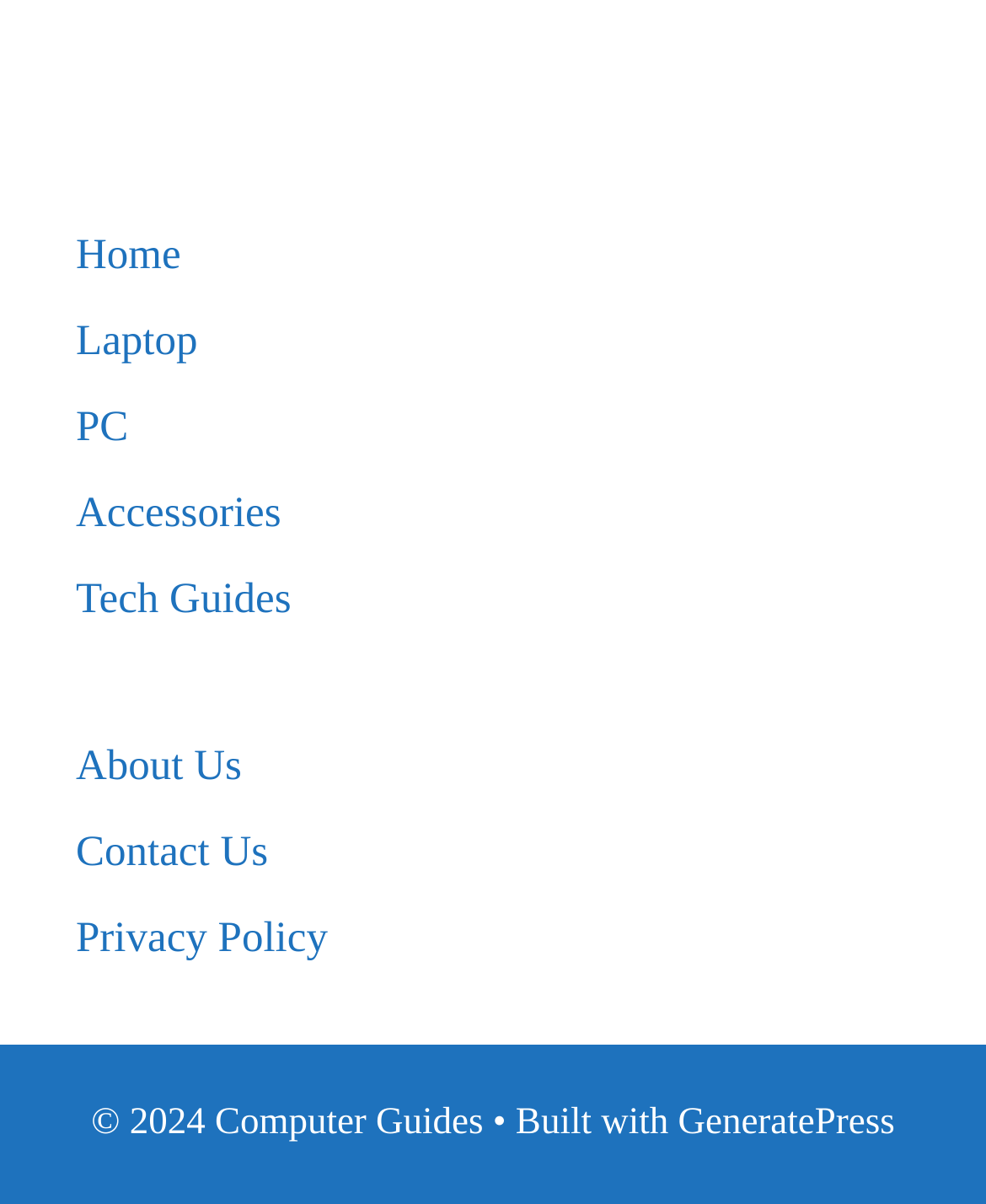What is the copyright year of the website?
Answer the question using a single word or phrase, according to the image.

2024